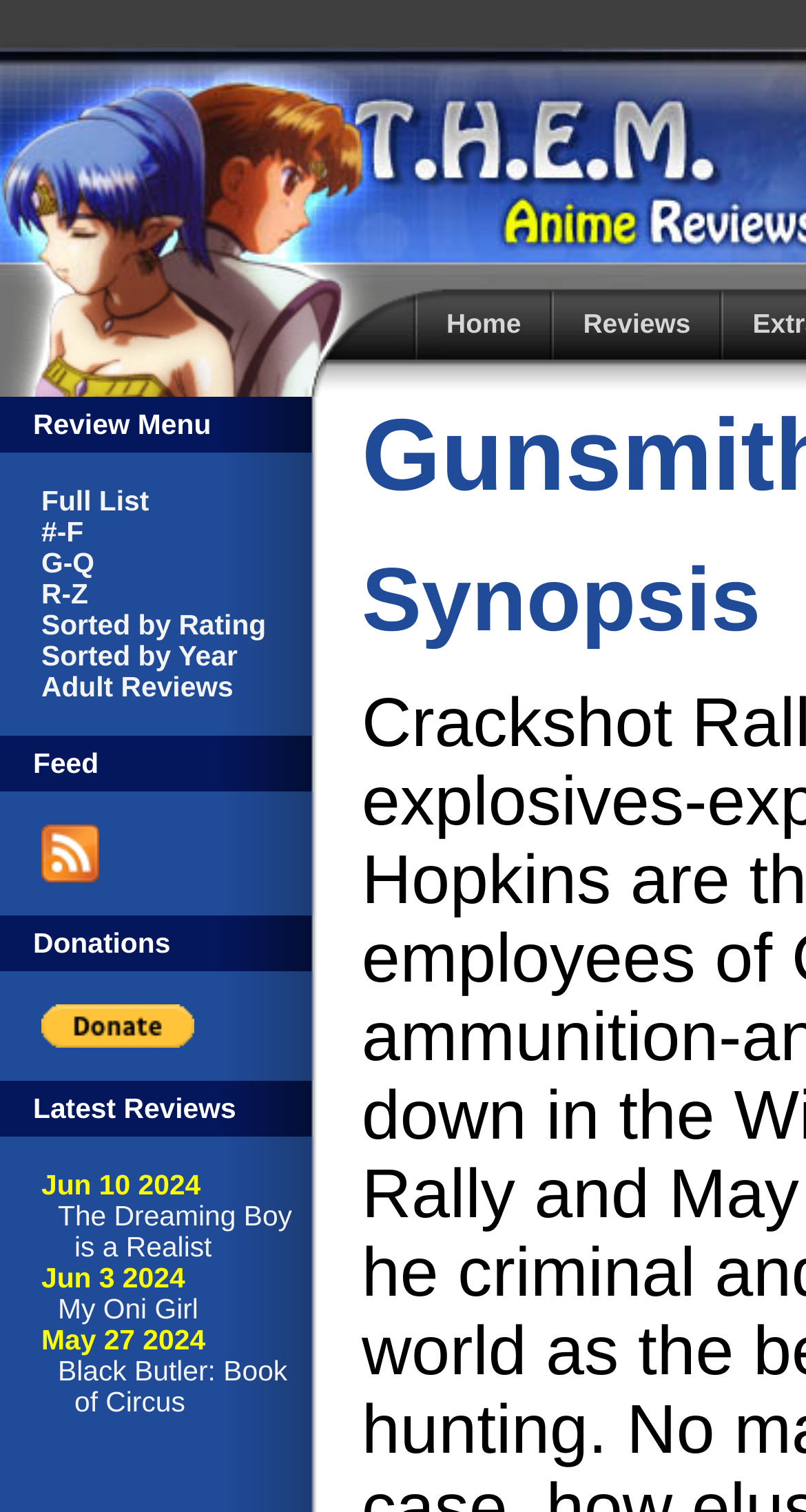What is the purpose of the 'Feed' link?
Carefully examine the image and provide a detailed answer to the question.

I looked at the 'Feed' link and the nearby 'Subscribe to THEM Anime Reviews' link, which suggests that the 'Feed' link is used to subscribe to THEM Anime Reviews.